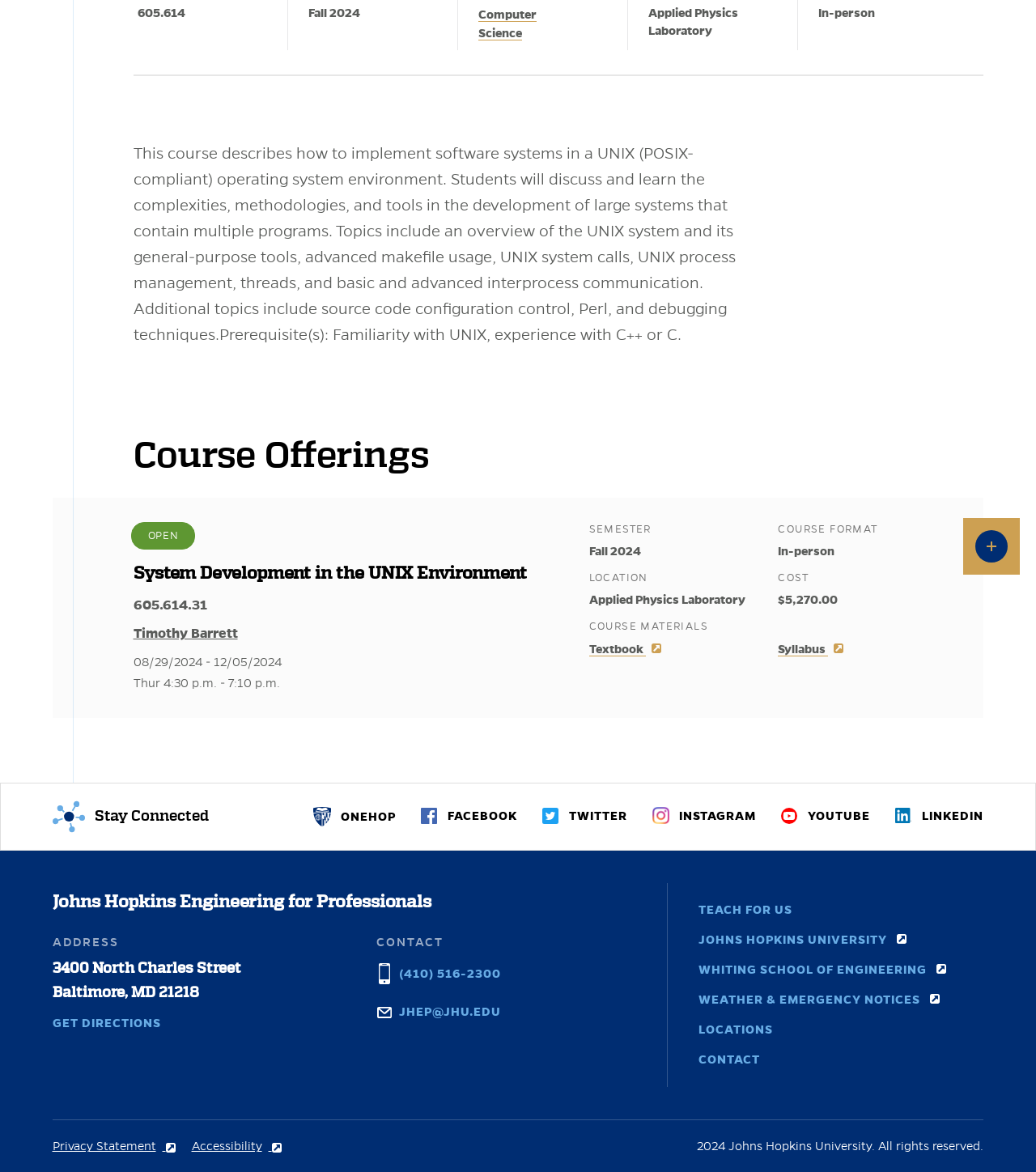Bounding box coordinates should be in the format (top-left x, top-left y, bottom-right x, bottom-right y) and all values should be floating point numbers between 0 and 1. Determine the bounding box coordinate for the UI element described as: Securities America Form CRS

None